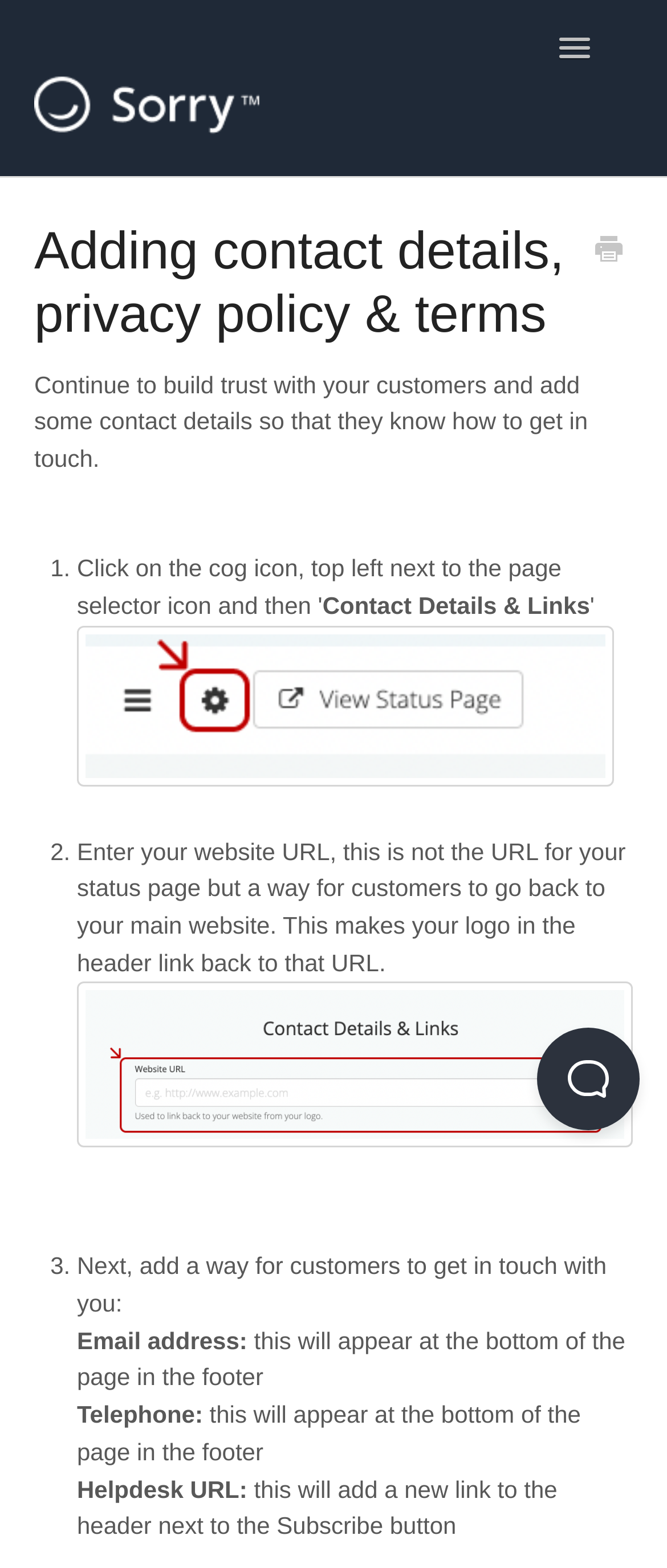Determine the bounding box coordinates of the clickable region to carry out the instruction: "Go to the Contact page".

[0.4, 0.374, 0.6, 0.424]